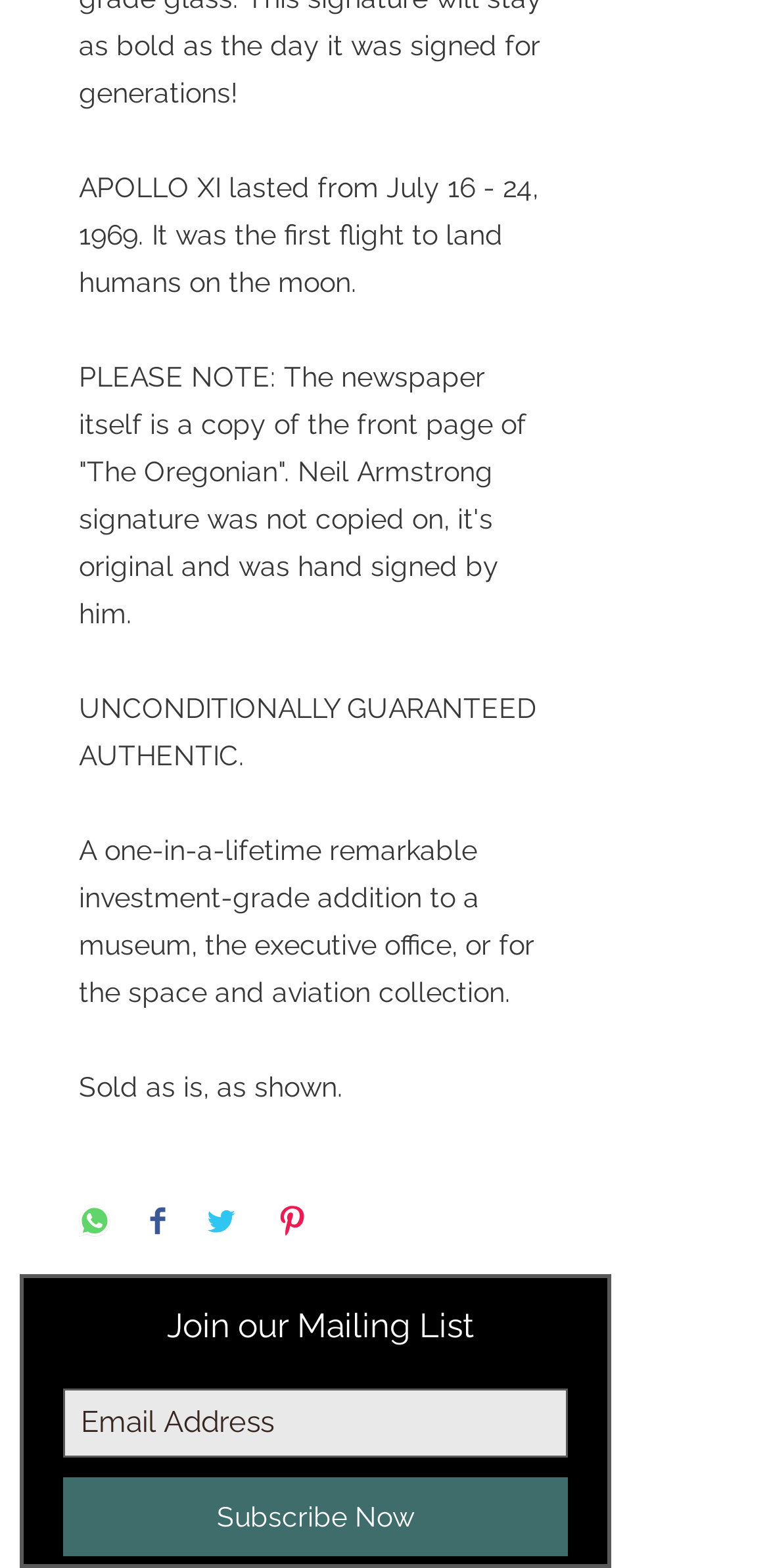Using the provided element description: "Subscribe Now", identify the bounding box coordinates. The coordinates should be four floats between 0 and 1 in the order [left, top, right, bottom].

[0.082, 0.942, 0.738, 0.992]